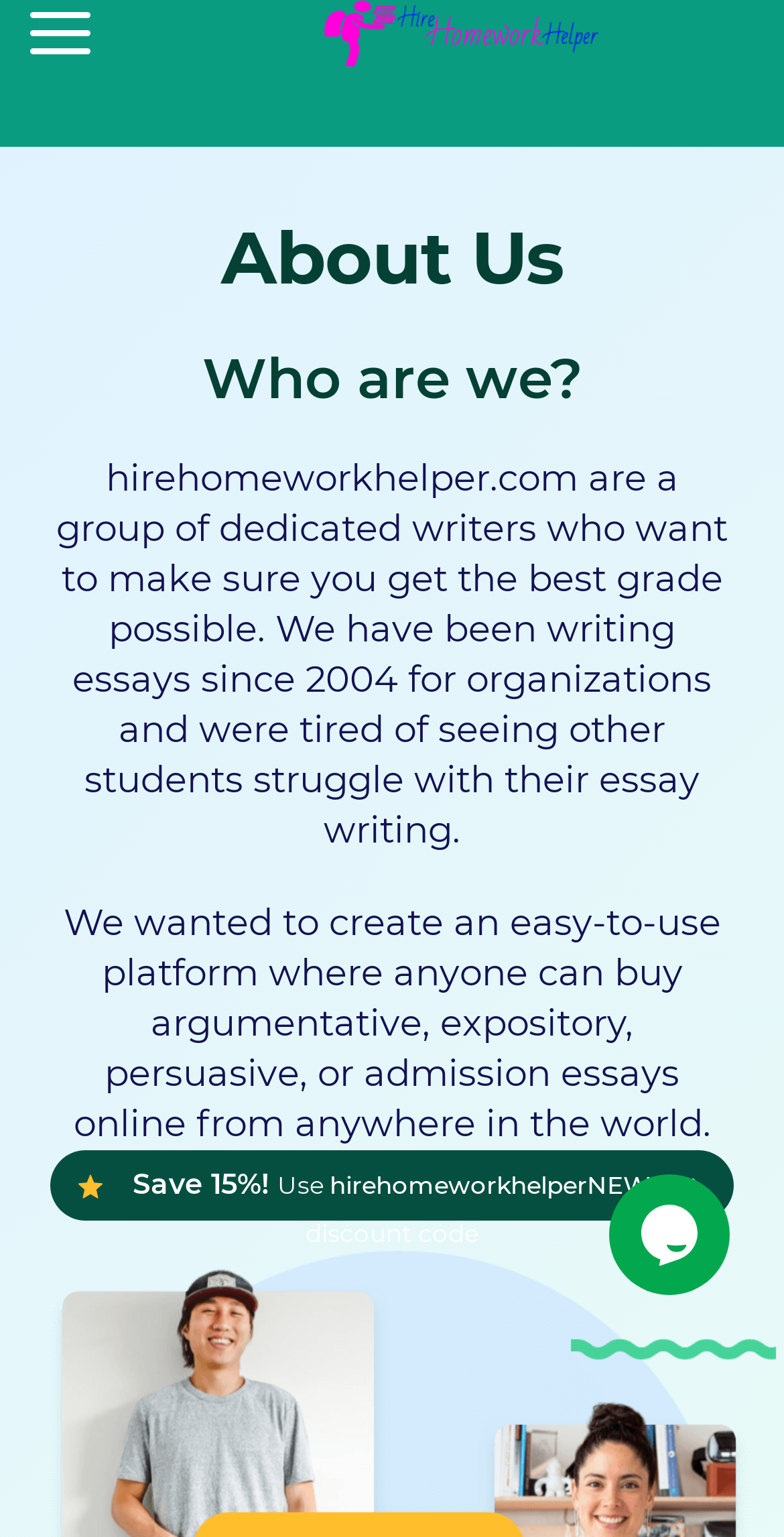Please determine the bounding box of the UI element that matches this description: parent_node: Order Now. The coordinates should be given as (top-left x, top-left y, bottom-right x, bottom-right y), with all values between 0 and 1.

[0.41, 0.0, 0.769, 0.043]